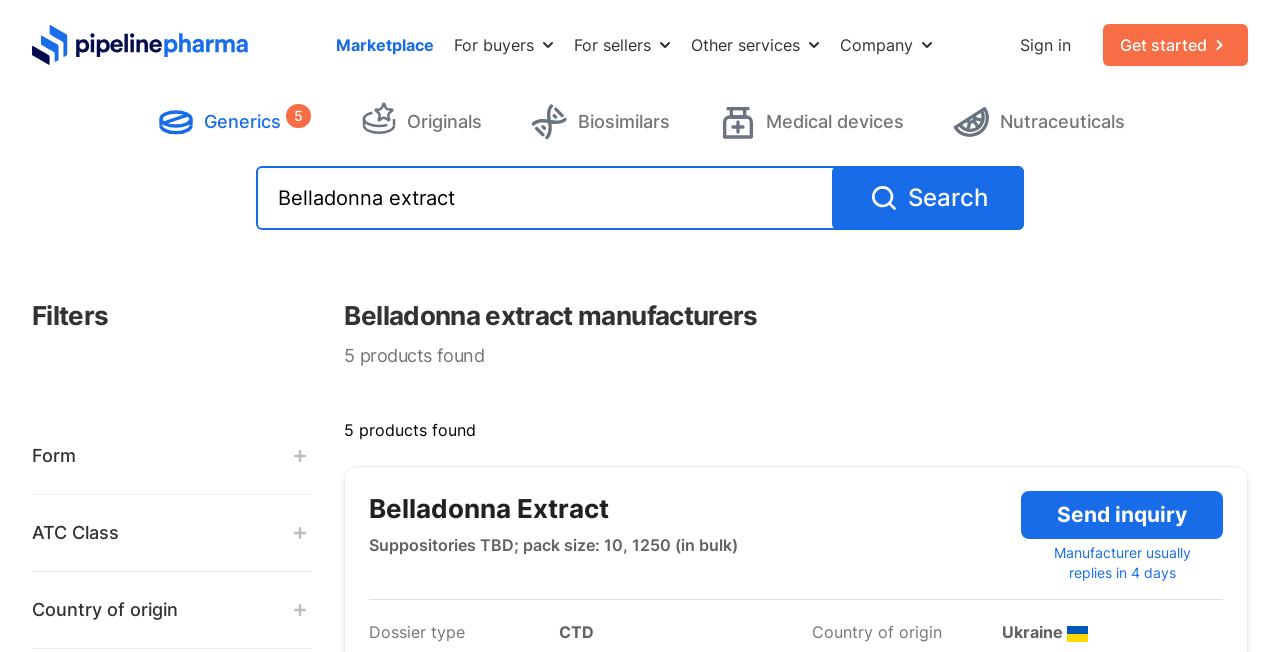Identify the bounding box coordinates for the UI element described by the following text: "Company". Provide the coordinates as four float numbers between 0 and 1, in the format [left, top, right, bottom].

[0.656, 0.051, 0.729, 0.087]